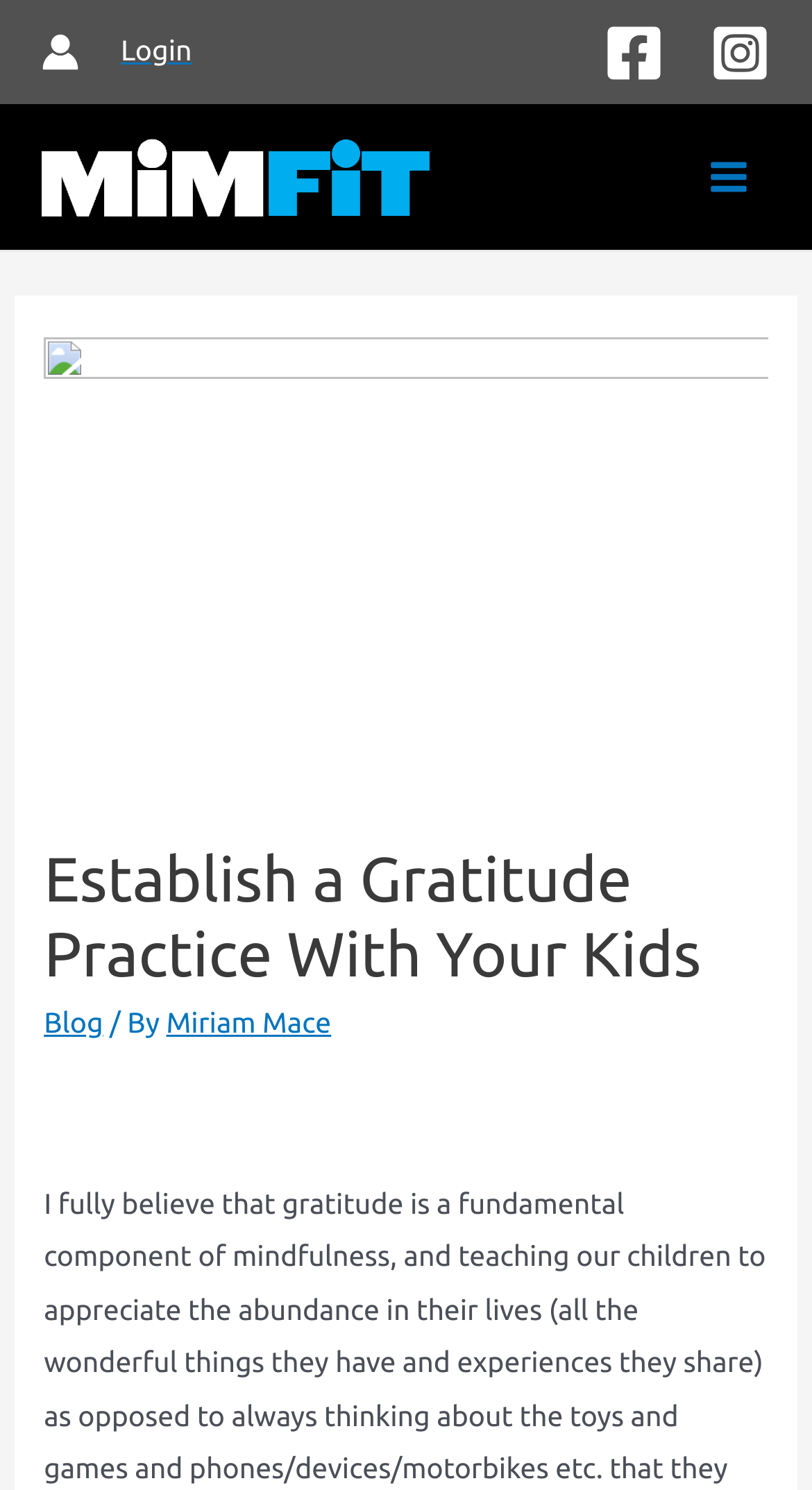Please determine the bounding box coordinates of the area that needs to be clicked to complete this task: 'Read the blog'. The coordinates must be four float numbers between 0 and 1, formatted as [left, top, right, bottom].

[0.054, 0.675, 0.127, 0.697]